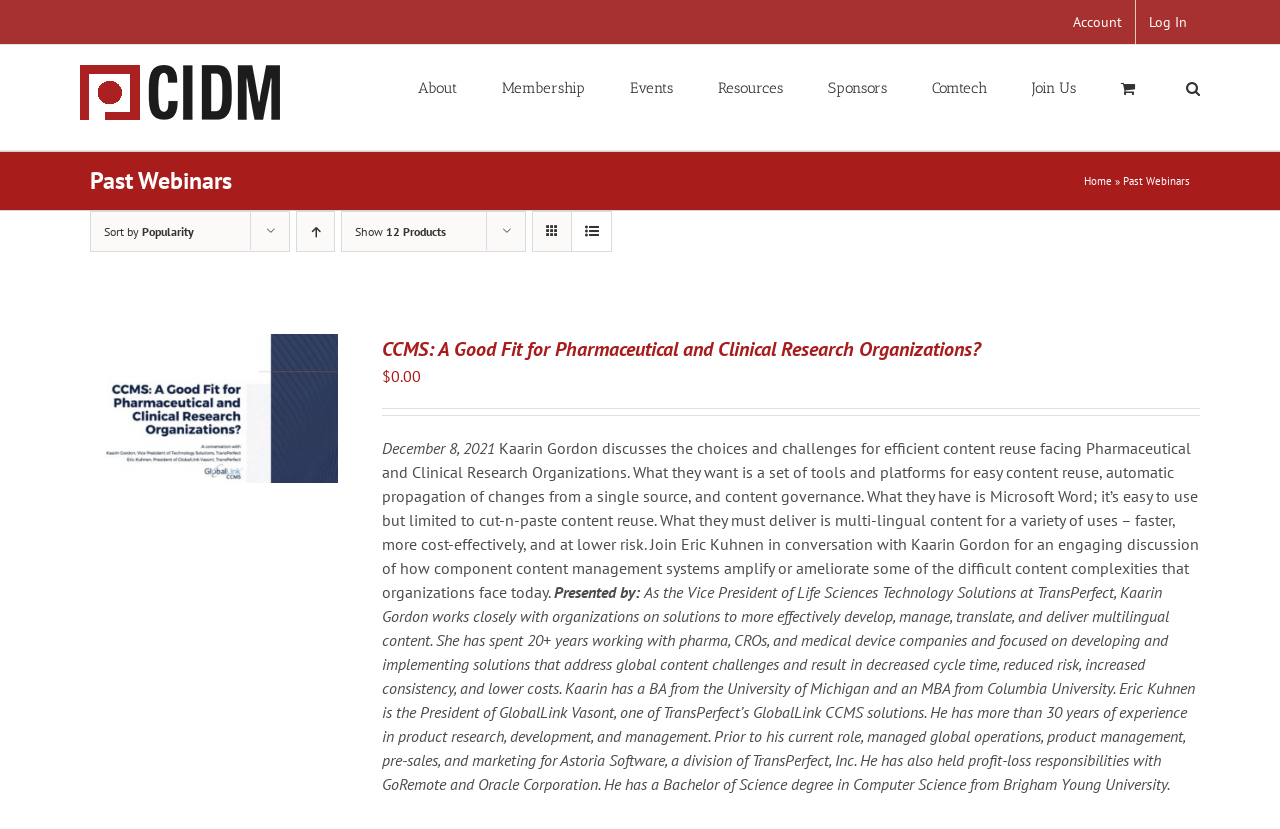Craft a detailed narrative of the webpage's structure and content.

This webpage is about past webinars, specifically page 4 of 9. At the top, there is a navigation menu with links to "Account", "Log In", and the CIDM logo, which is an image. Below this, there is a main navigation menu with links to "About", "Membership", "Events", "Resources", "Sponsors", "Comtech", "Join Us", and a shopping cart icon. 

On the left side, there is a page title bar with a heading "Past Webinars" and a link to "Home" with an arrow pointing to the right. Below this, there is a dropdown menu to sort webinars by popularity, and another dropdown menu to show 12 products per page. 

The main content of the page is a list of webinars, with the first one being "CCMS: A Good Fit for Pharmaceutical and Clinical Research Organizations?" presented by Kaarin Gordon and Eric Kuhnen. This webinar is described as a discussion about the challenges of content reuse in pharmaceutical and clinical research organizations, and how component content management systems can help. The description includes the date of the webinar, December 8, 2021, and a brief bio of the presenters.